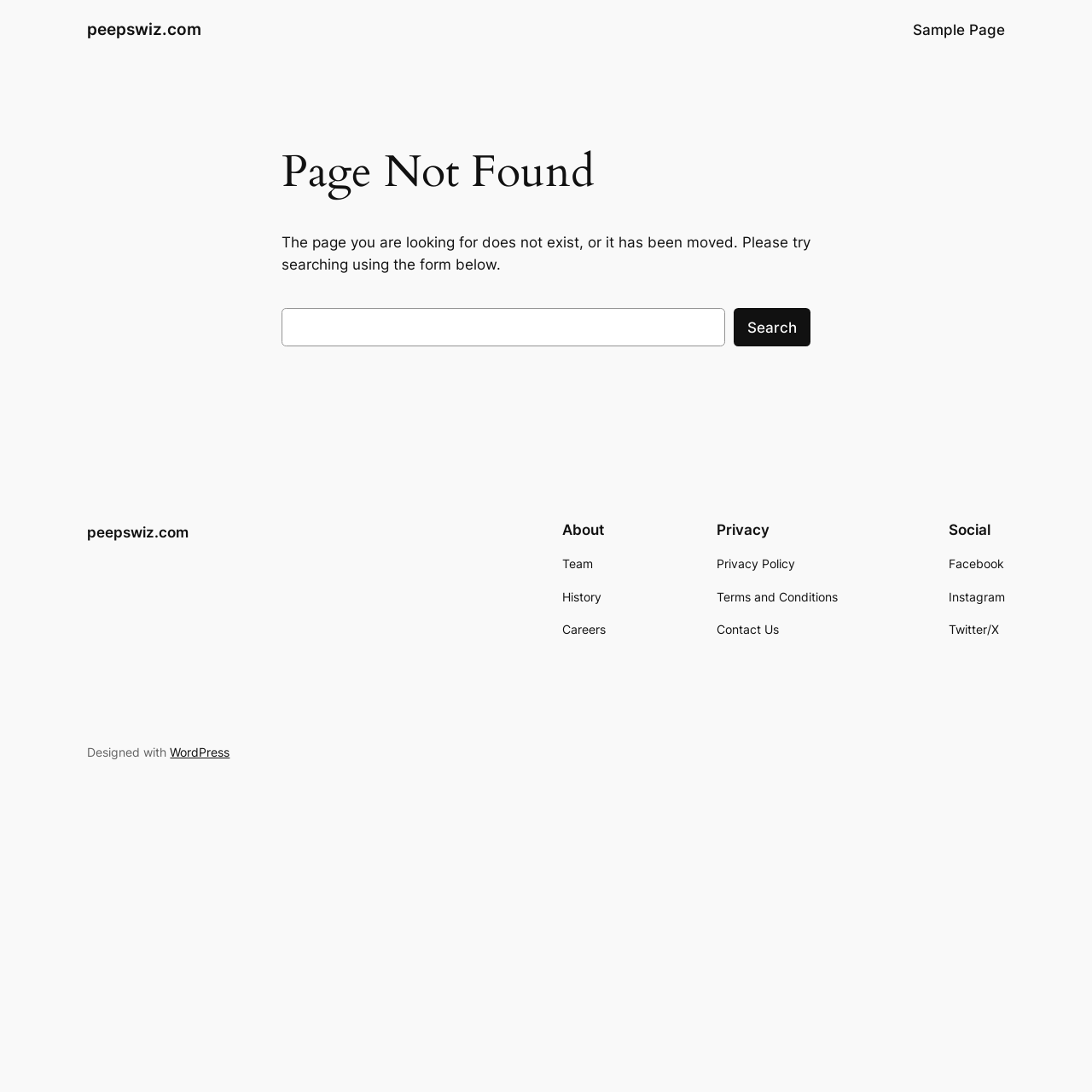Please find the bounding box for the following UI element description. Provide the coordinates in (top-left x, top-left y, bottom-right x, bottom-right y) format, with values between 0 and 1: WordPress

[0.156, 0.682, 0.21, 0.695]